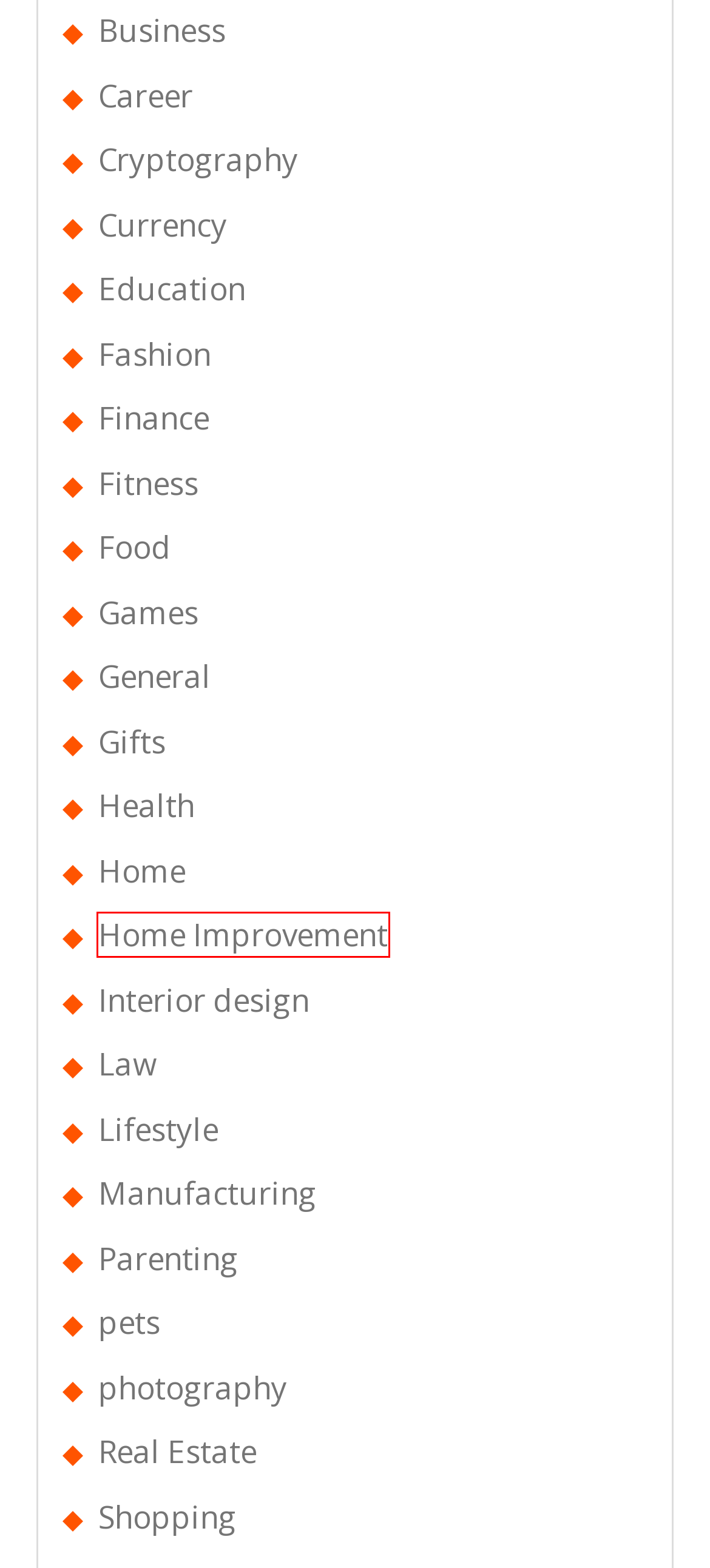Examine the screenshot of the webpage, which includes a red bounding box around an element. Choose the best matching webpage description for the page that will be displayed after clicking the element inside the red bounding box. Here are the candidates:
A. Currency – Alle-Spielothekspiele
B. Finance – Alle-Spielothekspiele
C. Food – Alle-Spielothekspiele
D. Lifestyle – Alle-Spielothekspiele
E. Parenting – Alle-Spielothekspiele
F. Fashion – Alle-Spielothekspiele
G. Home Improvement – Alle-Spielothekspiele
H. Manufacturing – Alle-Spielothekspiele

G